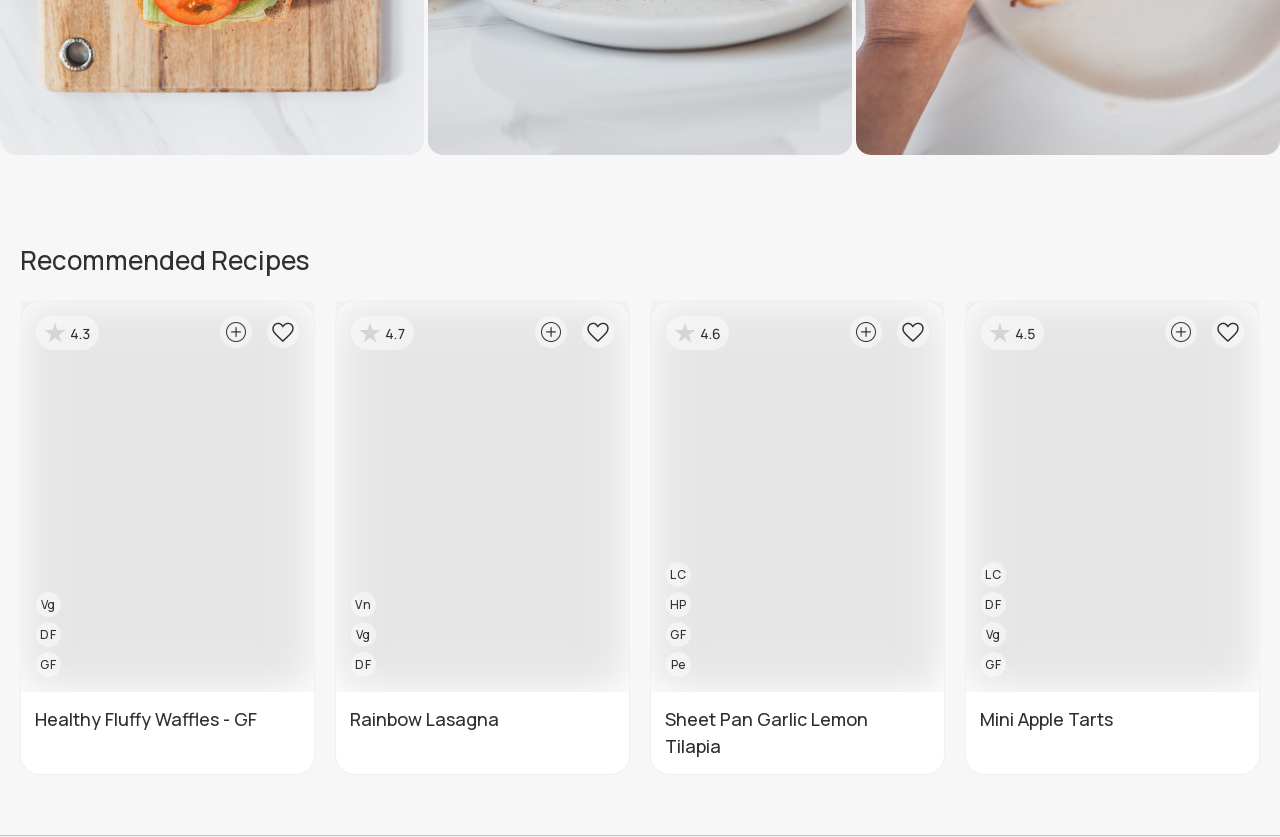What is the title of the first recipe?
Provide a detailed answer to the question using information from the image.

The first recipe is titled 'Healthy Fluffy Waffles' as indicated by the StaticText element with ID 611, which is a child element of the link element with ID 124.